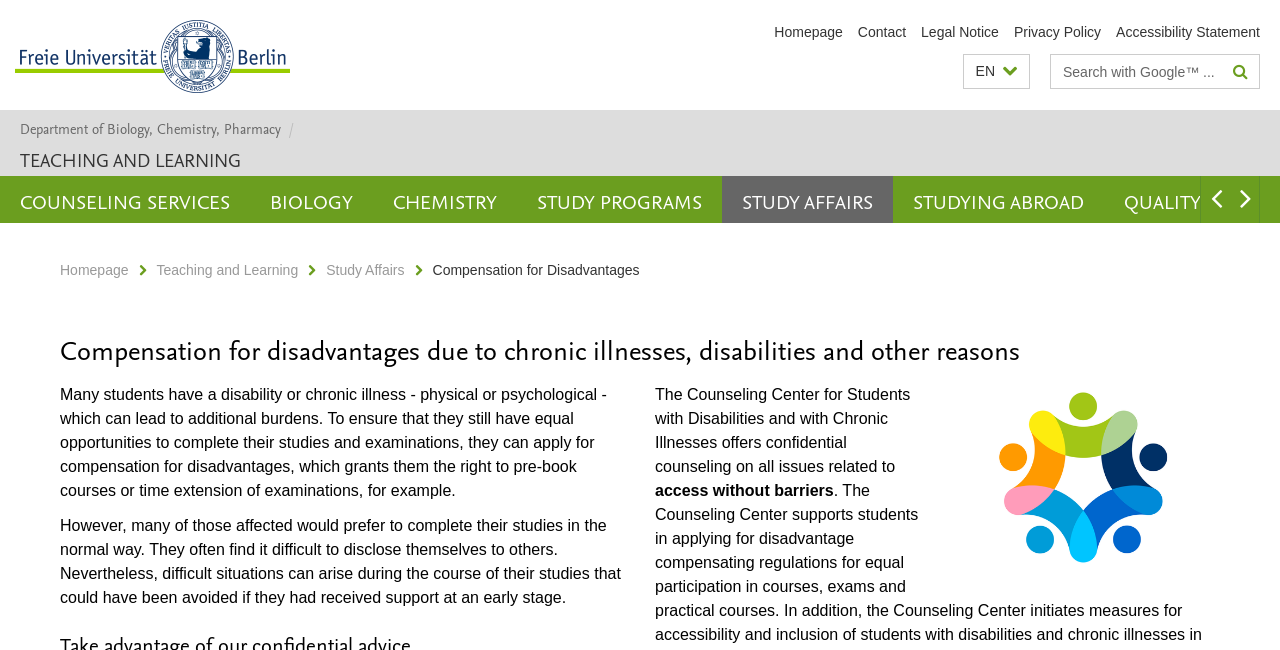Please determine the bounding box coordinates of the element's region to click in order to carry out the following instruction: "Select English language". The coordinates should be four float numbers between 0 and 1, i.e., [left, top, right, bottom].

[0.762, 0.097, 0.777, 0.122]